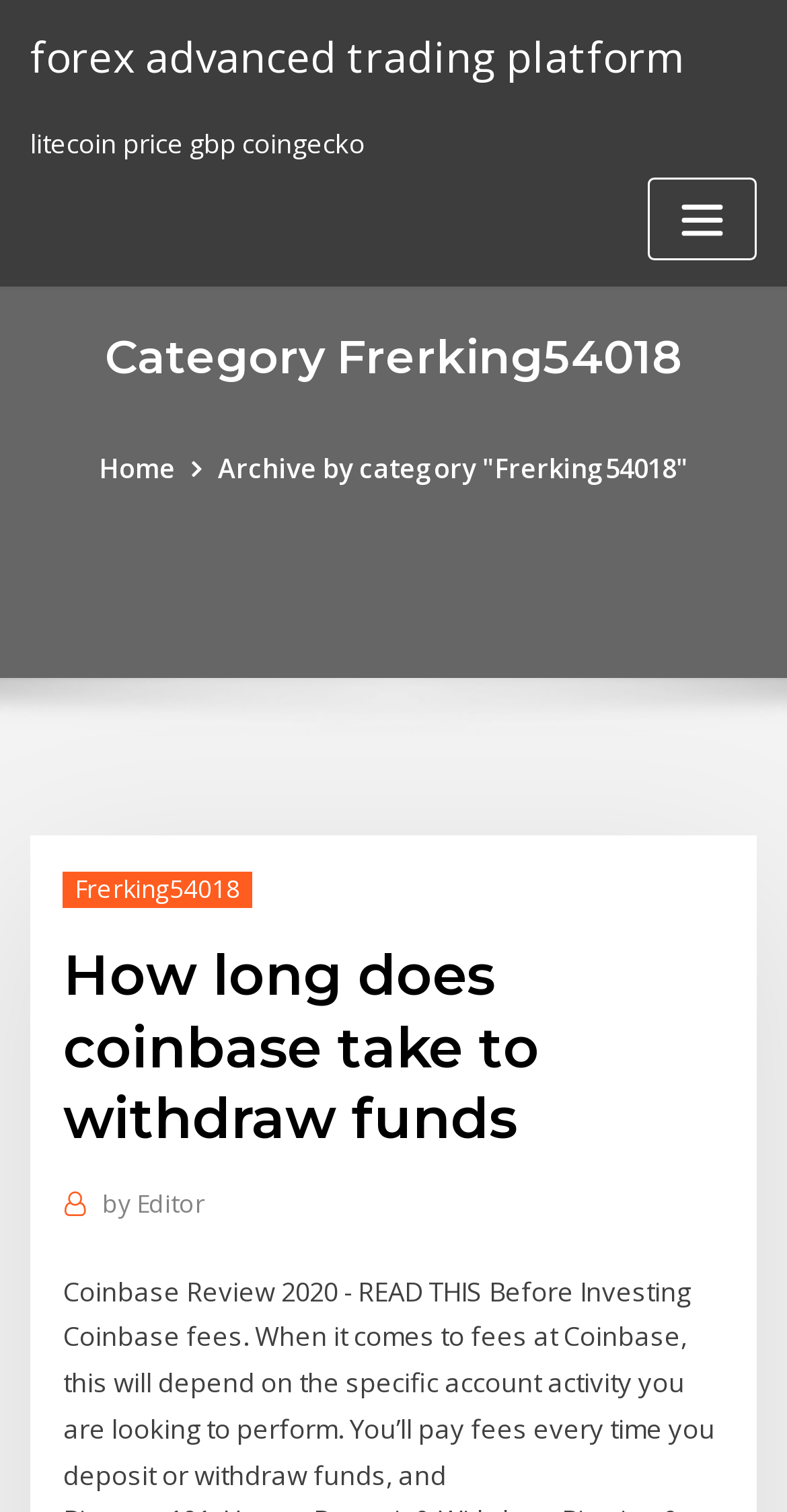Analyze the image and answer the question with as much detail as possible: 
What is the topic of the article?

I inferred the topic by analyzing the heading element with the text 'How long does coinbase take to withdraw funds' and the static text element with the text 'Coinbase Review 2020 - READ THIS Before Investing Coinbase fees...'.